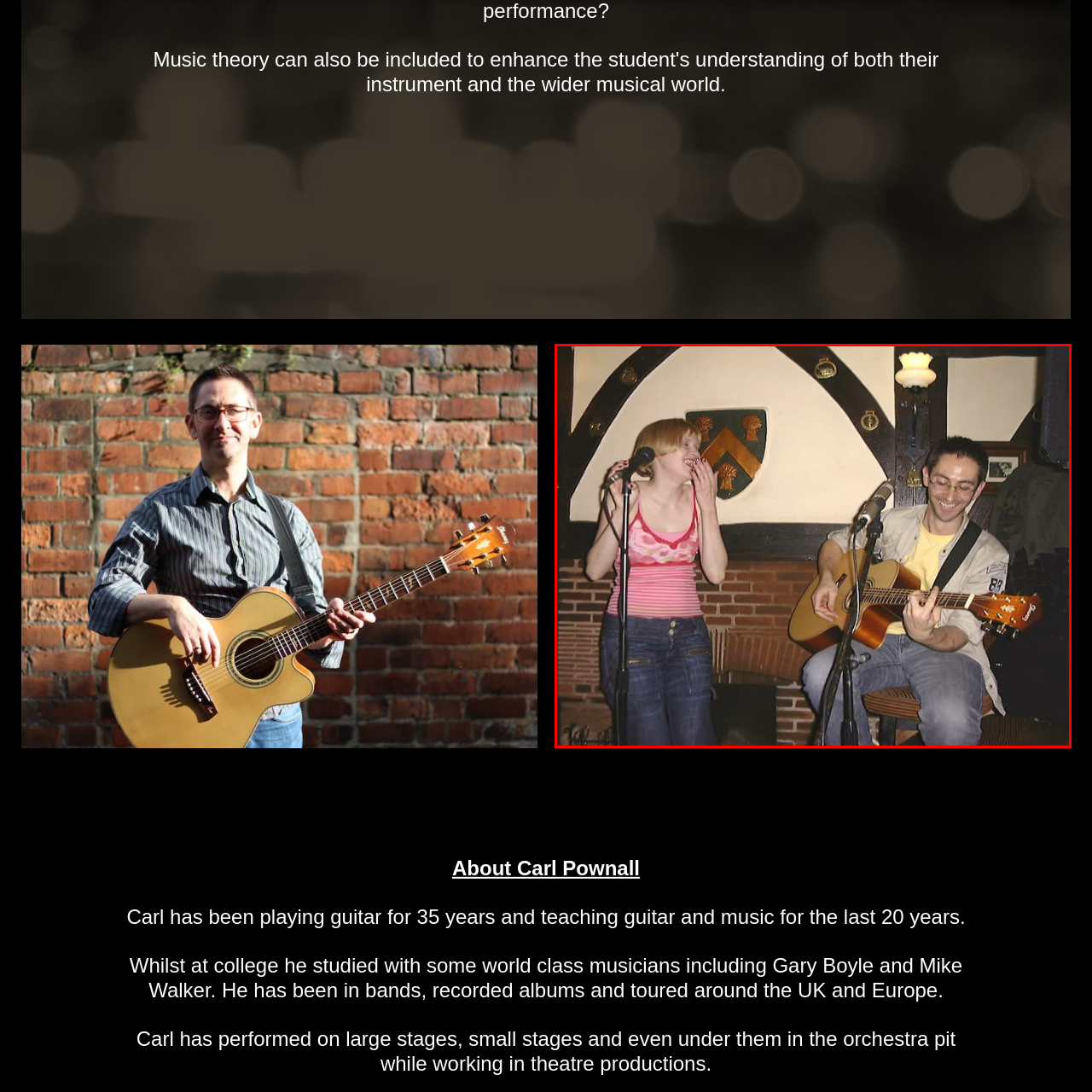Examine the portion within the green circle, What is the guitarist playing? 
Reply succinctly with a single word or phrase.

Acoustic guitar